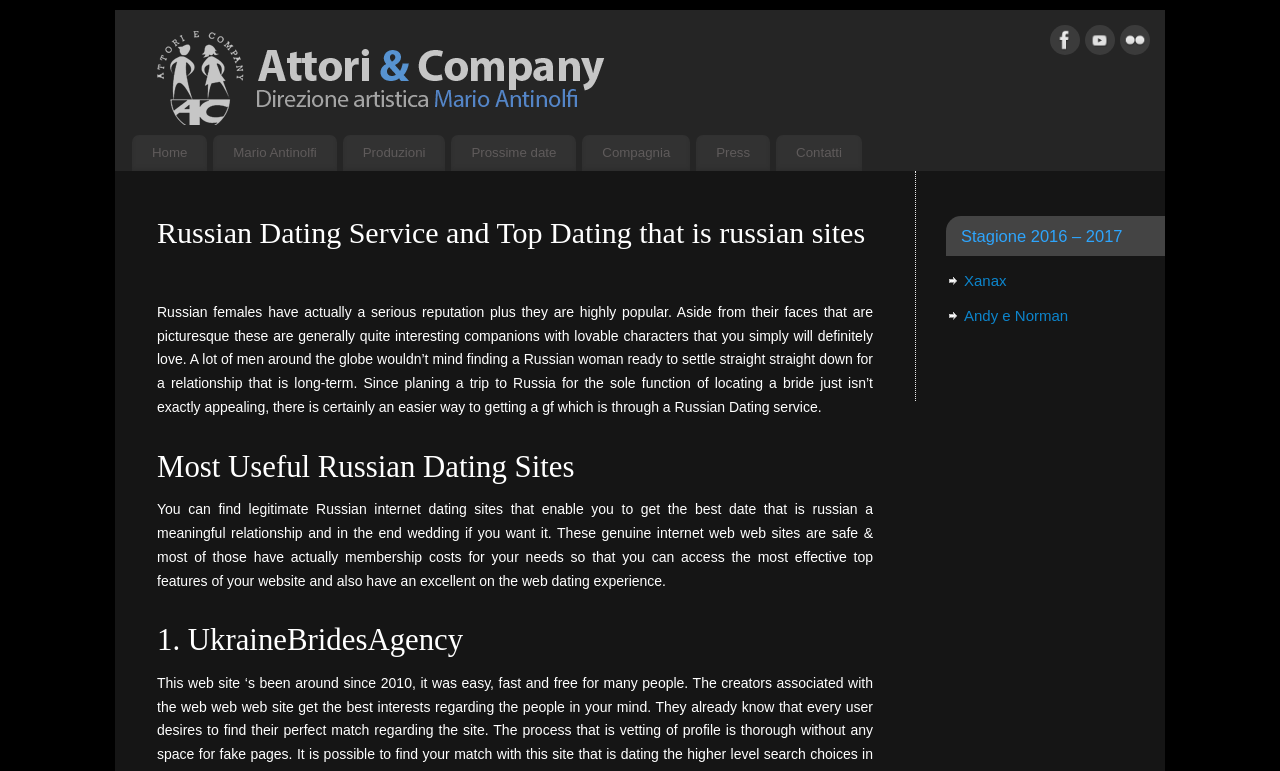Predict the bounding box for the UI component with the following description: "alt="Attori & Company"".

[0.121, 0.152, 0.473, 0.173]